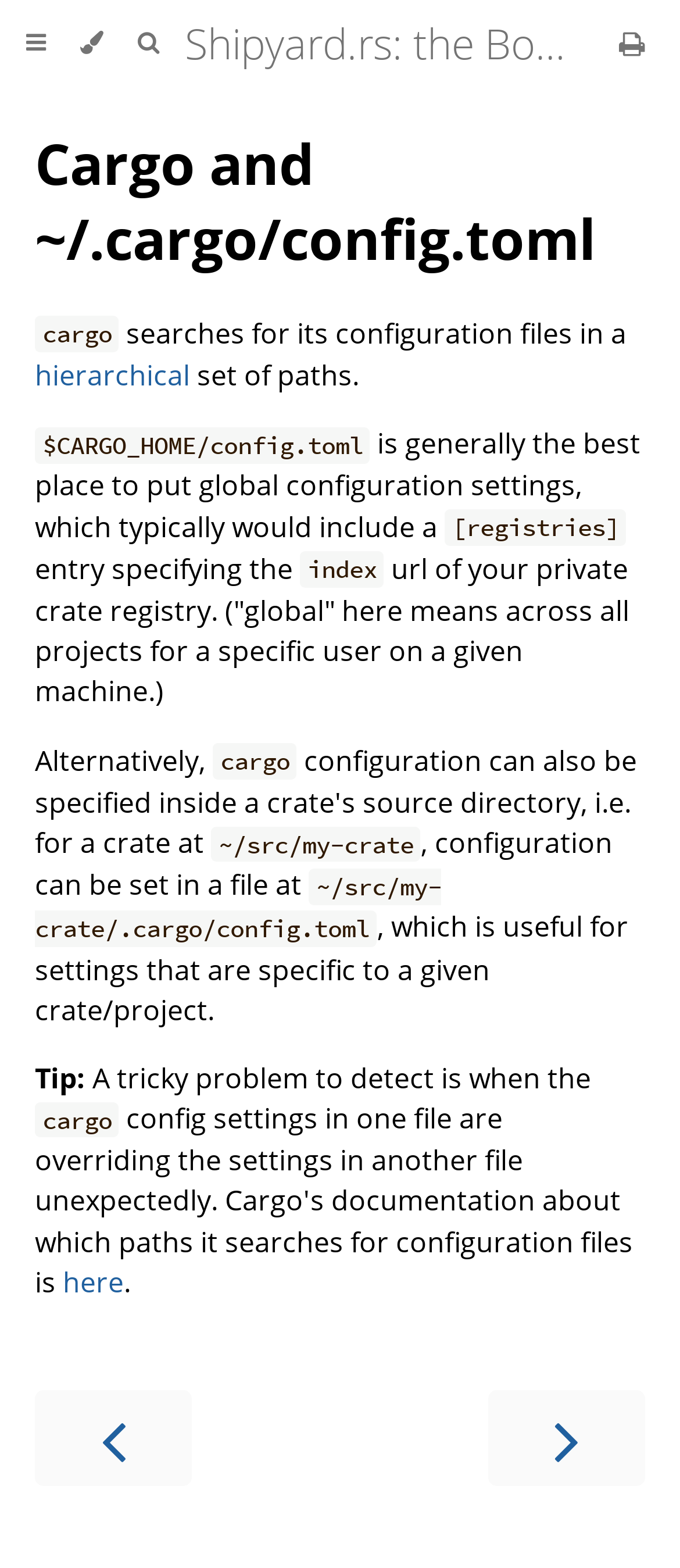Locate the coordinates of the bounding box for the clickable region that fulfills this instruction: "Toggle Searchbar".

[0.177, 0.0, 0.259, 0.056]